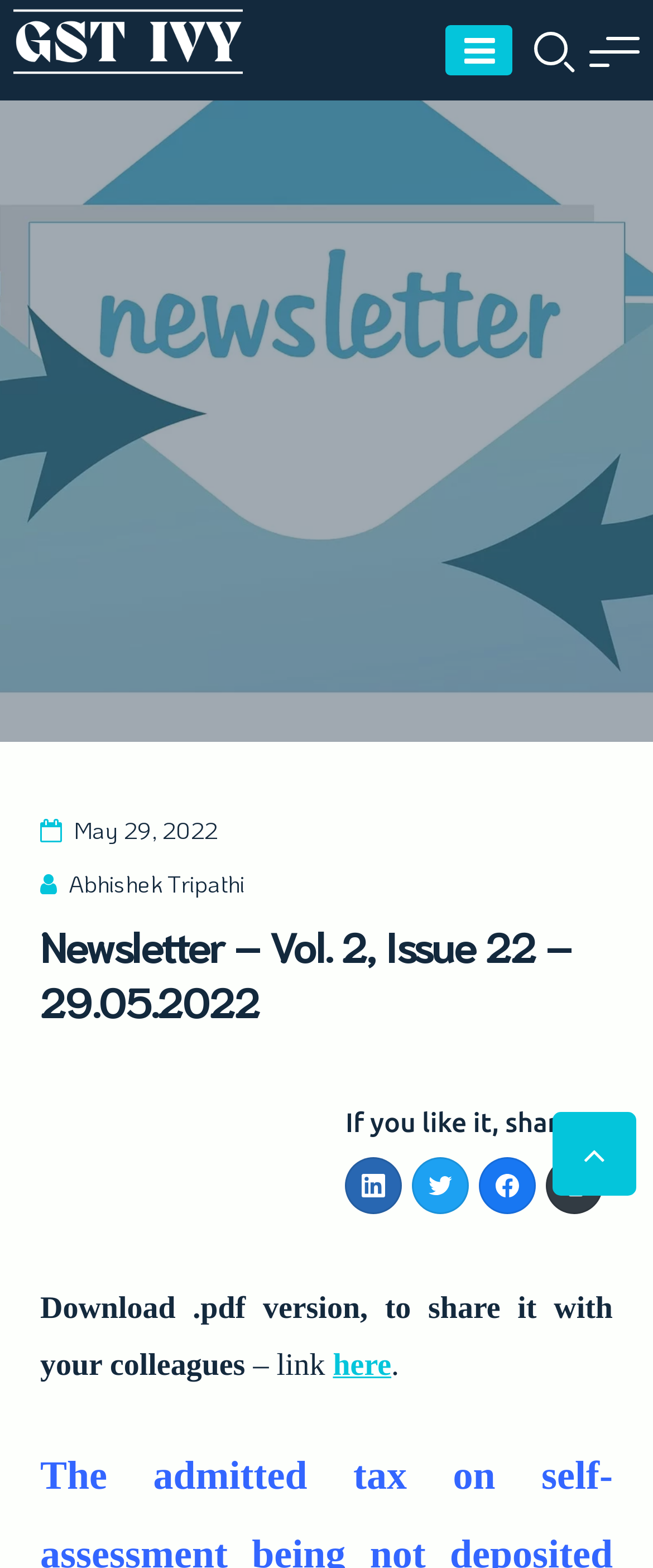Respond to the following question with a brief word or phrase:
What is the name of the GST newsletter?

GST IVY